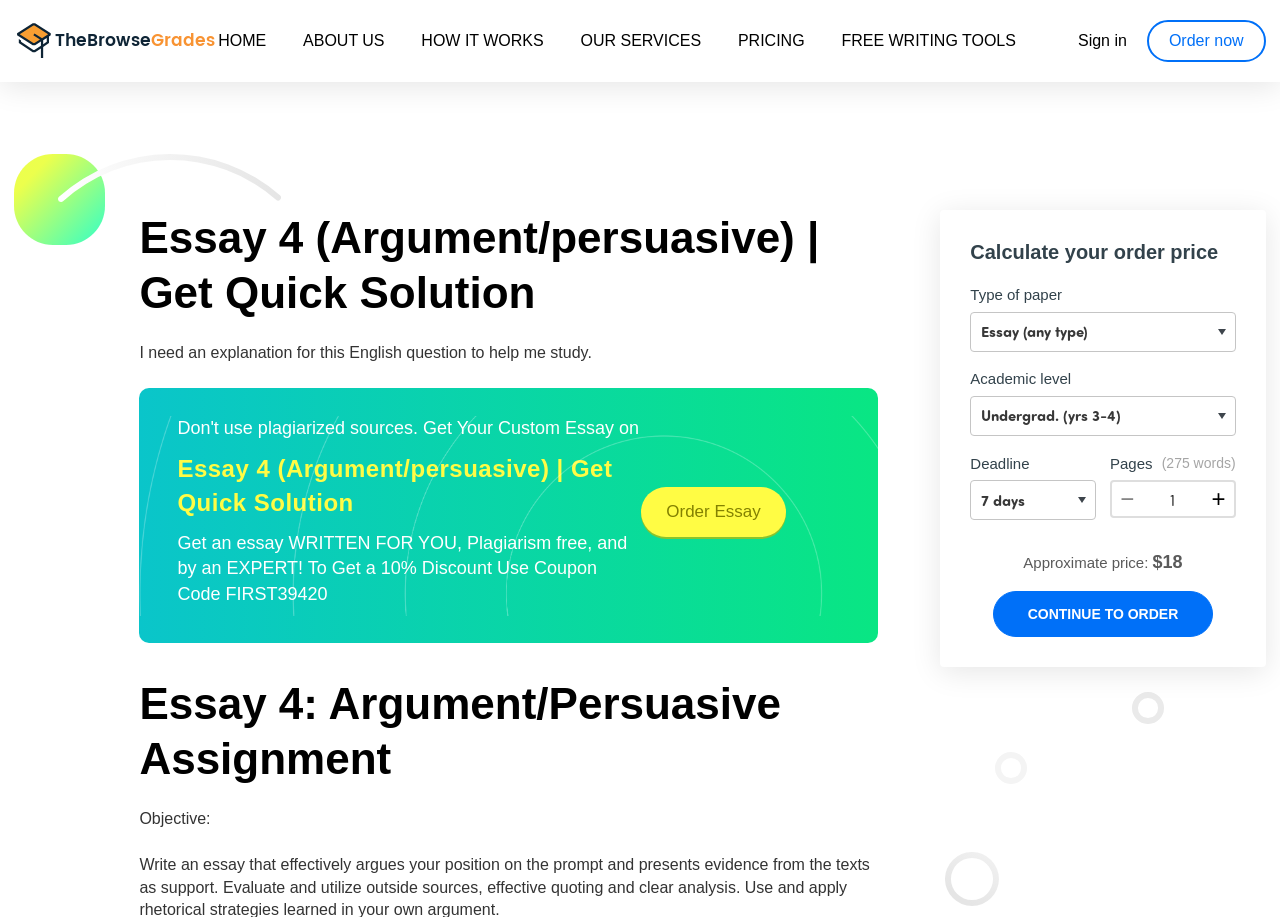What is the purpose of the 'Order Essay' button?
Look at the image and answer with only one word or phrase.

To order an essay